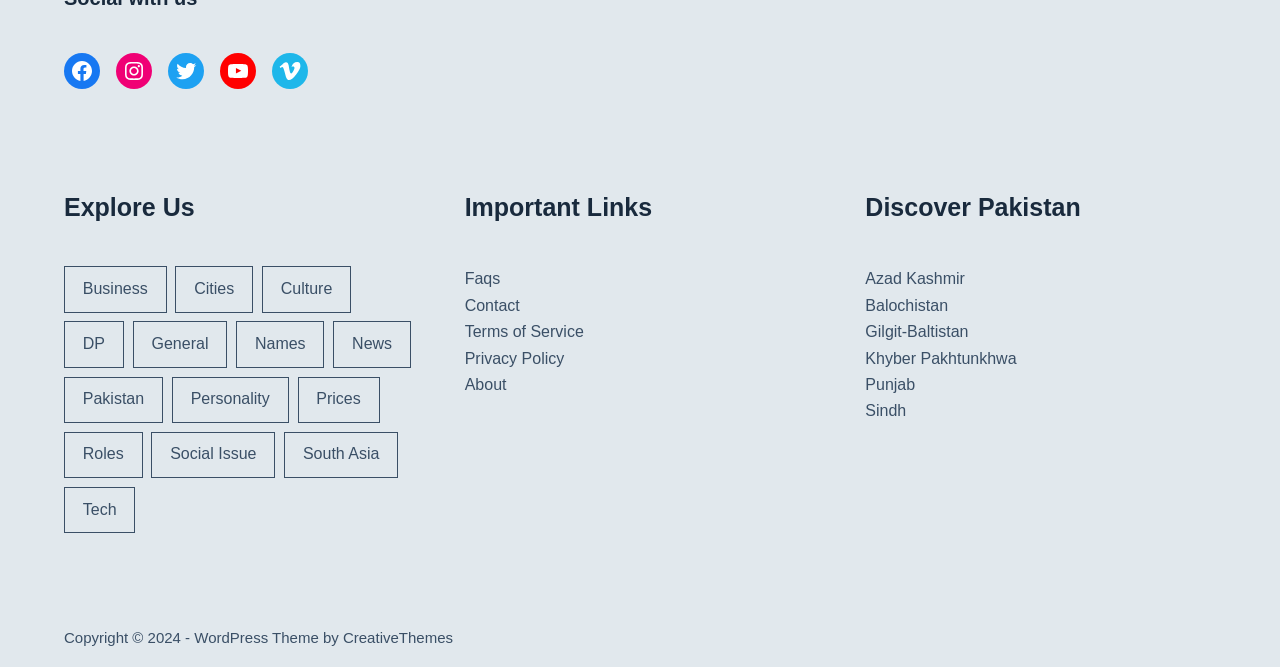Please mark the bounding box coordinates of the area that should be clicked to carry out the instruction: "Learn about How Quantum AI Is Shaping the Future of Investment Strategies".

None